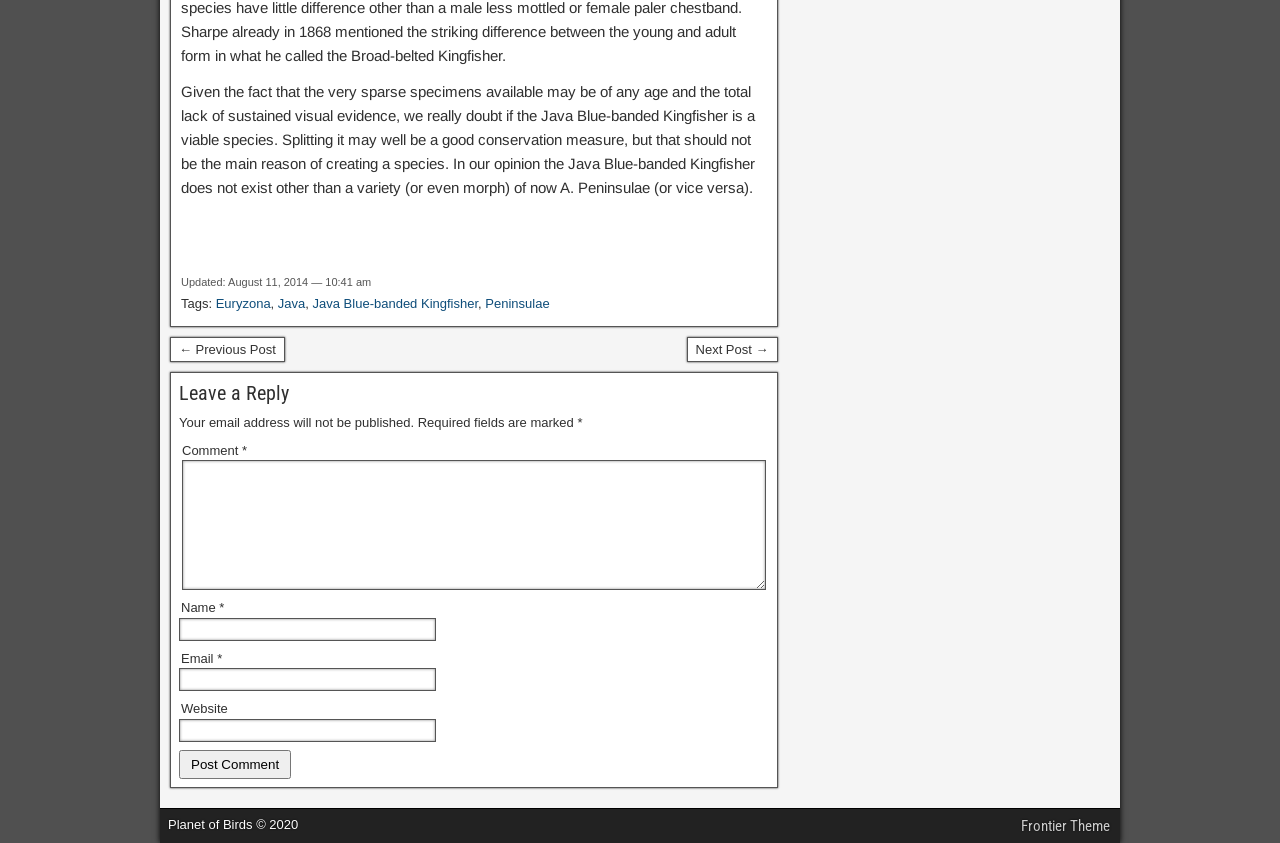Find the bounding box coordinates for the element that must be clicked to complete the instruction: "Click the 'Euryzona' tag". The coordinates should be four float numbers between 0 and 1, indicated as [left, top, right, bottom].

[0.169, 0.351, 0.211, 0.369]